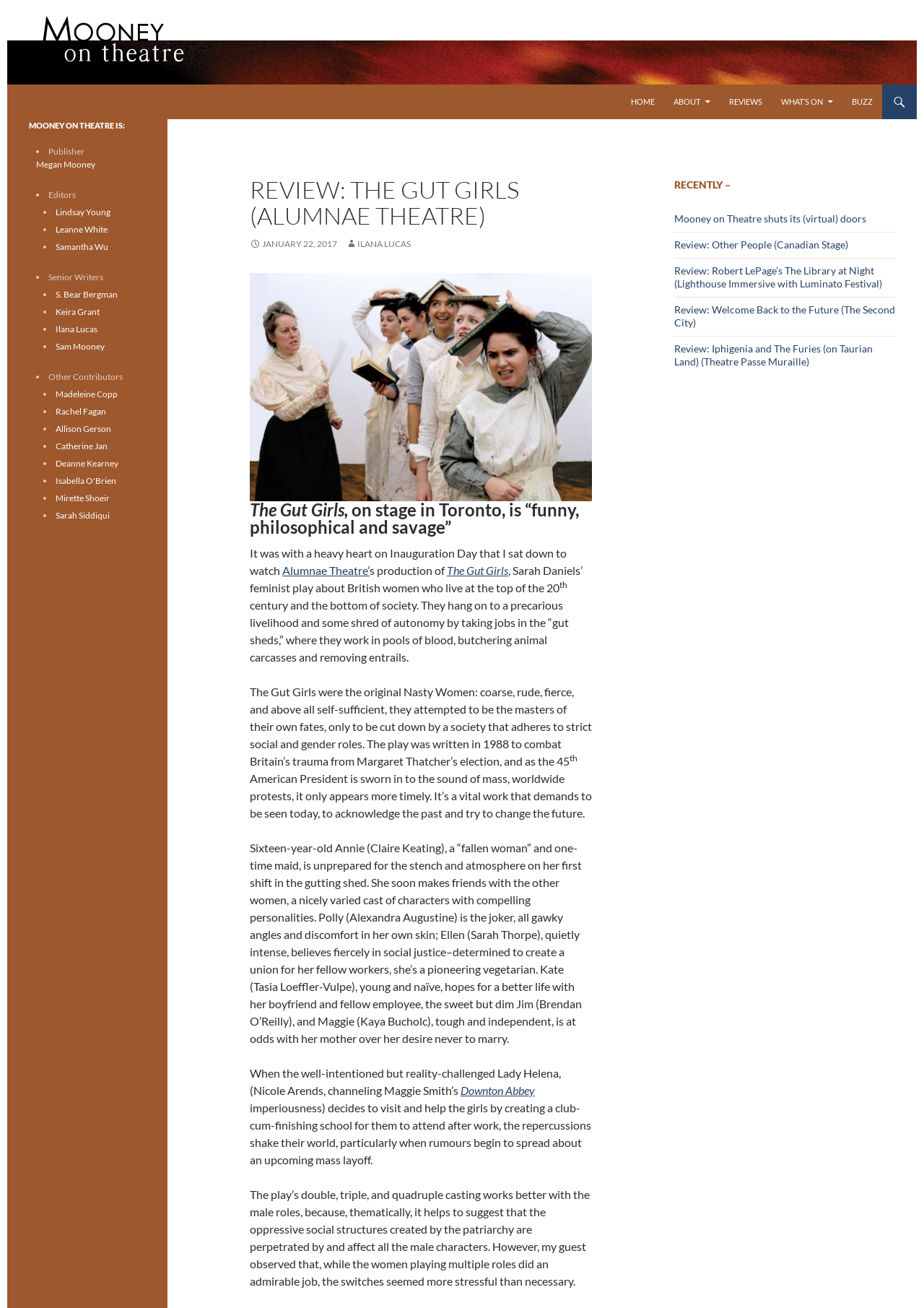Explain in detail what is displayed on the webpage.

This webpage is a review of the play "The Gut Girls" performed at the Alumnae Theatre, written by Ilana Lucas and published on Mooney on Theatre. At the top of the page, there is a logo of Mooney on Theatre, accompanied by a heading with the website's name. Below the logo, there are links to the website's main sections, including "Home", "About", "Reviews", "What's On", and "Buzz".

The main content of the page is the review of the play, which is divided into several sections. The title of the review, "REVIEW: THE GUT GIRLS (ALUMNAE THEATRE)", is displayed prominently at the top of the content area. Below the title, there is a link to the date of the review, January 22, 2017, and the author's name, Ilana Lucas.

The review itself is a lengthy article that discusses the play's themes, characters, and performances. It includes a cast photo provided by the company, which is displayed below the title. The text is divided into several paragraphs, with headings and subheadings that break up the content.

To the right of the main content area, there is a sidebar that displays a list of recently published reviews on the website. The list includes links to reviews of other plays, such as "Other People" and "Iphigenia and The Furies".

At the bottom of the page, there is a section that provides information about Mooney on Theatre, including its mission statement, "Toronto theatre for everyone." Below this, there is a list of the website's staff, including the publisher, editors, senior writers, and other contributors.